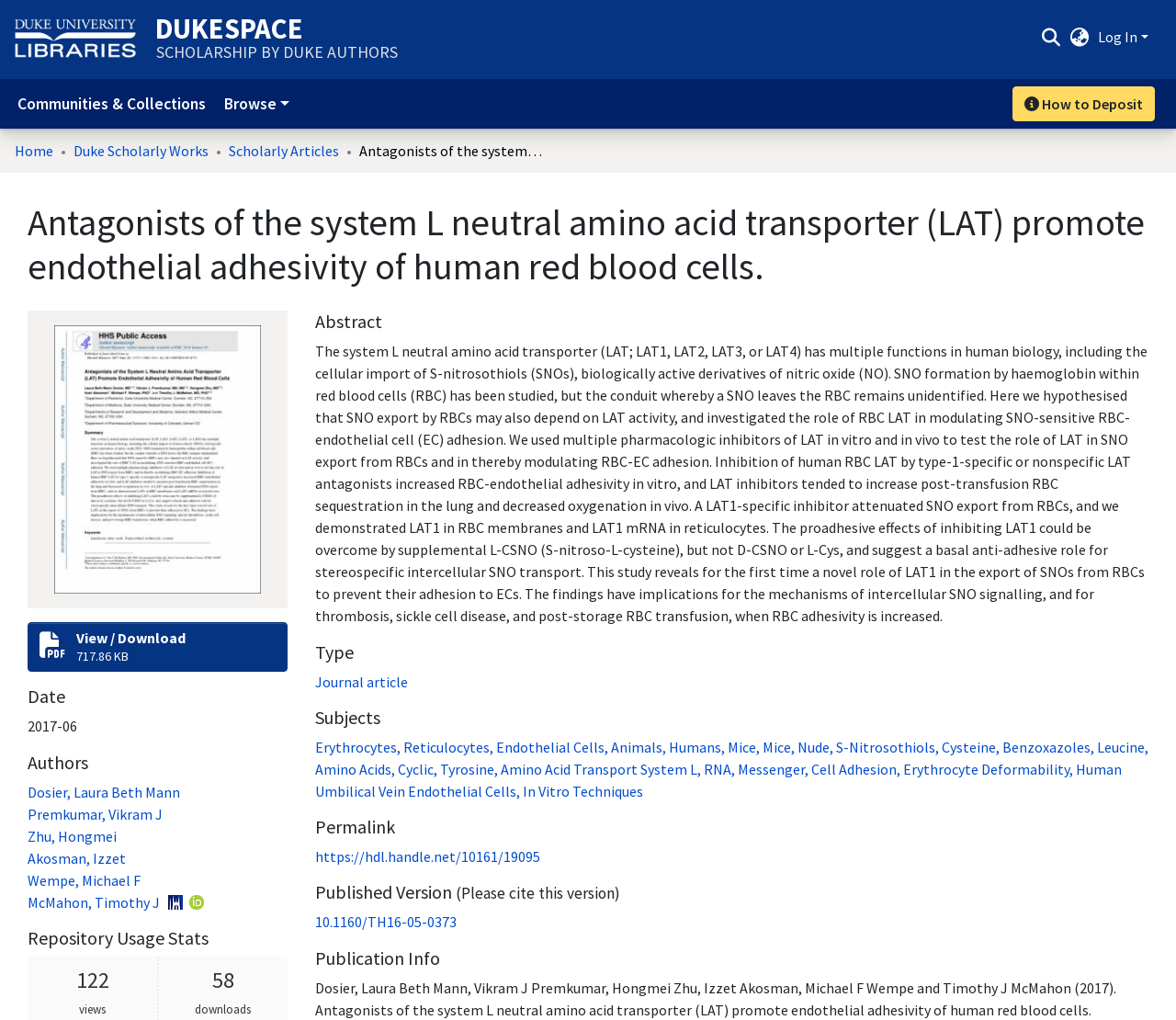Who are the authors of the article?
Analyze the image and deliver a detailed answer to the question.

I found the authors of the article by looking at the links with the text 'Dosier, Laura Beth Mann', 'Vikram J Premkumar', 'Hongmei Zhu', 'Izzet Akosman', 'Michael F Wempe' and 'Timothy J McMahon' which are located under the 'Authors' heading.